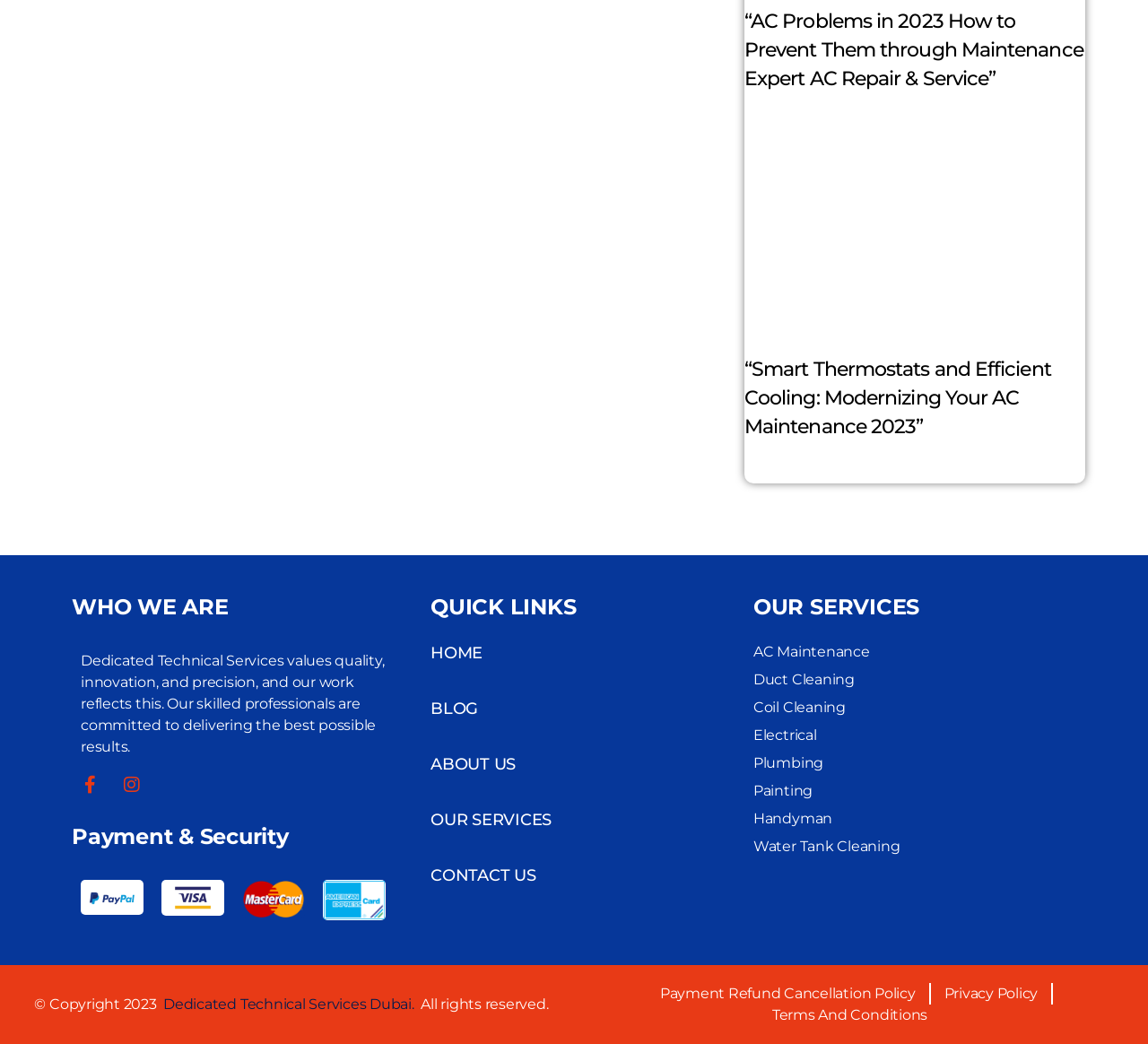Locate the bounding box coordinates of the element that should be clicked to execute the following instruction: "Watch the video on back leg angulation and topline for Modern Sporting Clip".

None